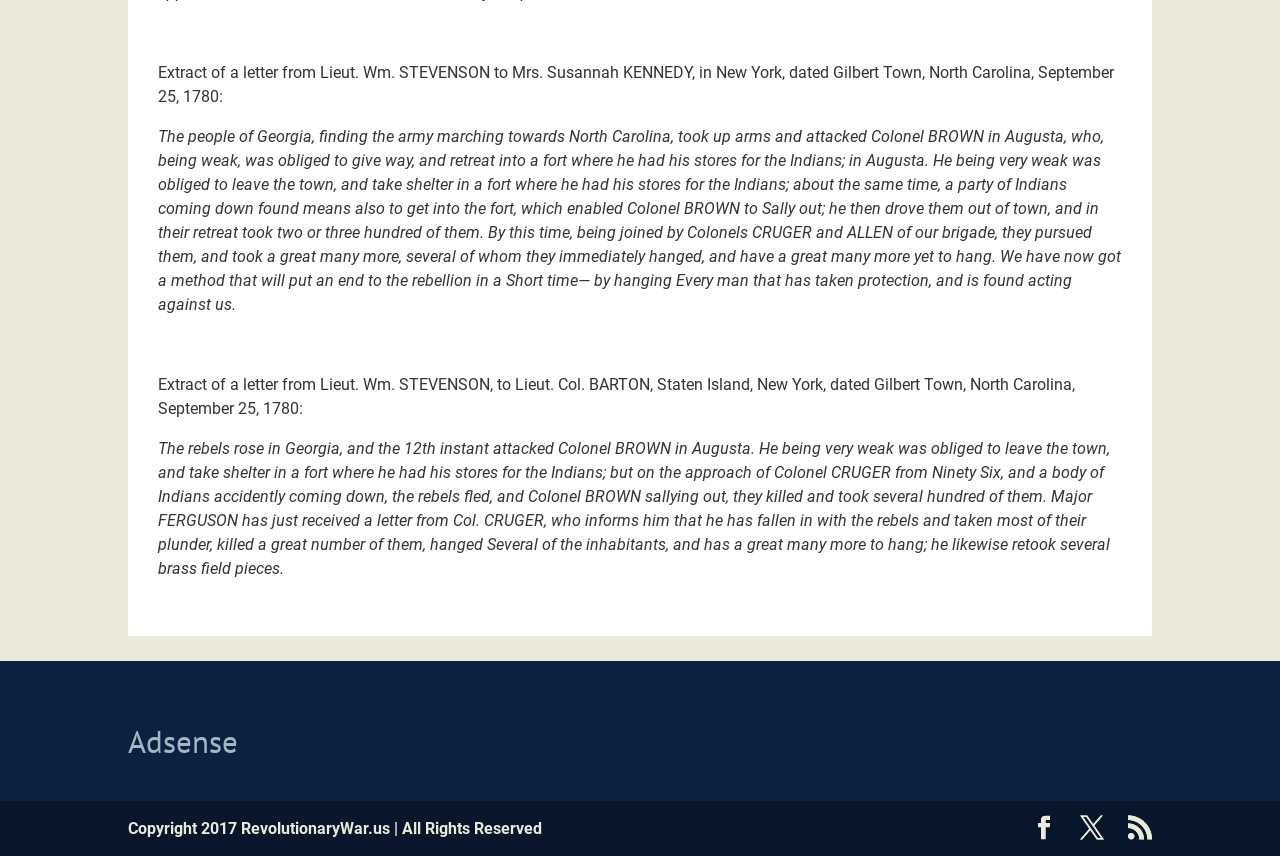Please use the details from the image to answer the following question comprehensively:
What was the date of the letter from Lieut. Wm. STEVENSON to Lieut. Col. BARTON?

The answer can be found in the third StaticText element, which mentions 'Extract of a letter from Lieut. Wm. STEVENSON, to Lieut. Col. BARTON, Staten Island, New York, dated Gilbert Town, North Carolina, September 25, 1780:'